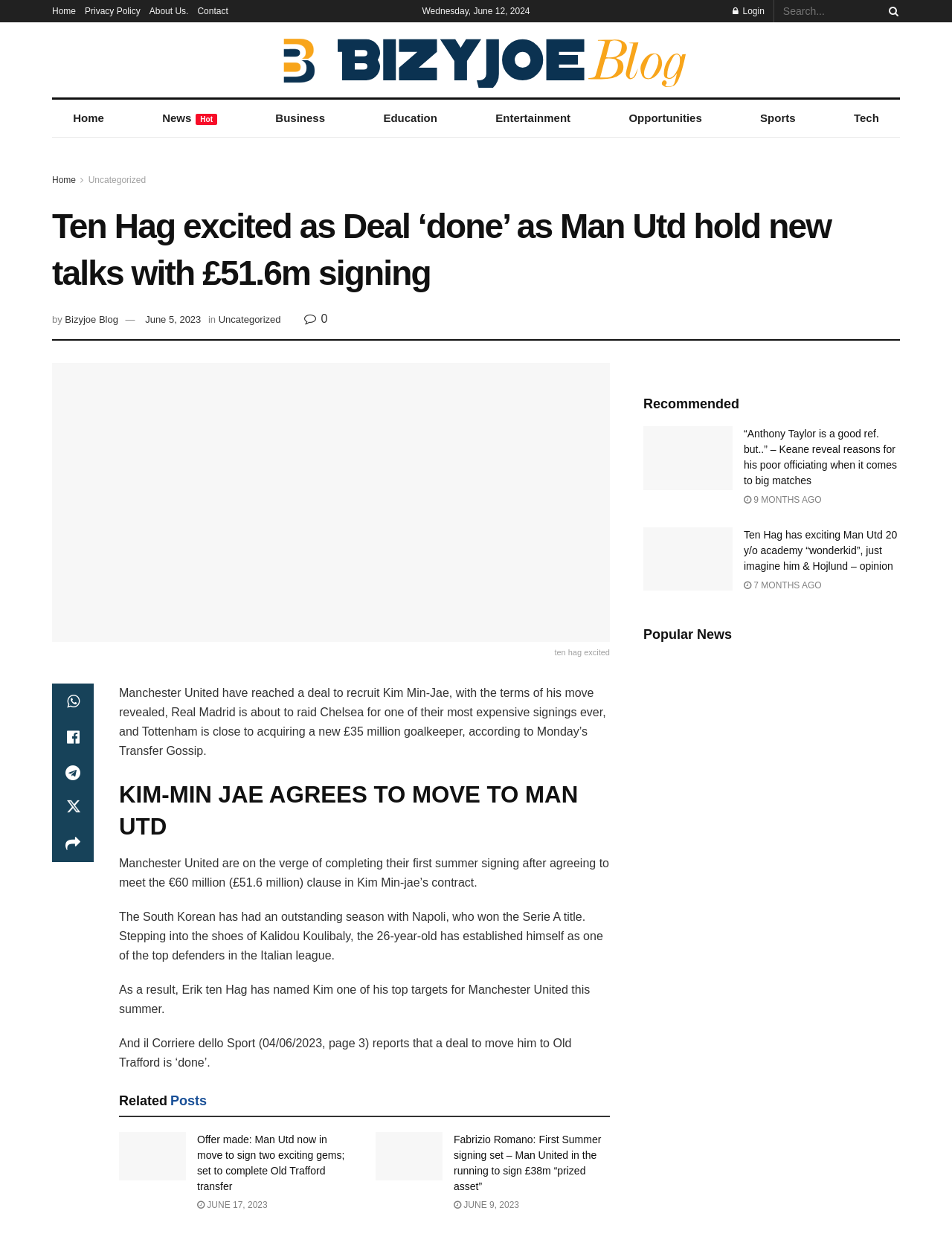Please determine and provide the text content of the webpage's heading.

Ten Hag excited as Deal ‘done’ as Man Utd hold new talks with £51.6m signing